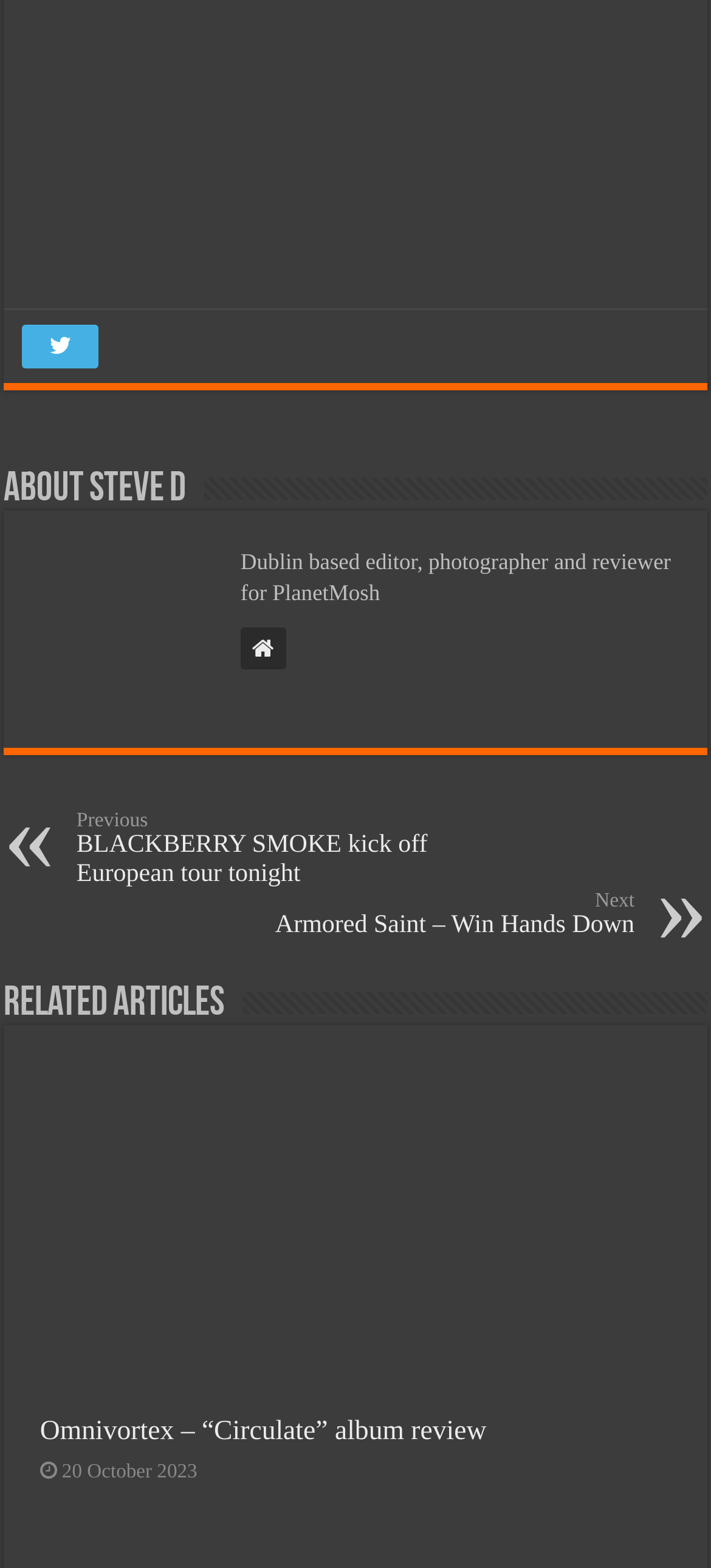Determine the bounding box coordinates for the HTML element described here: "Twitter".

[0.031, 0.207, 0.138, 0.235]